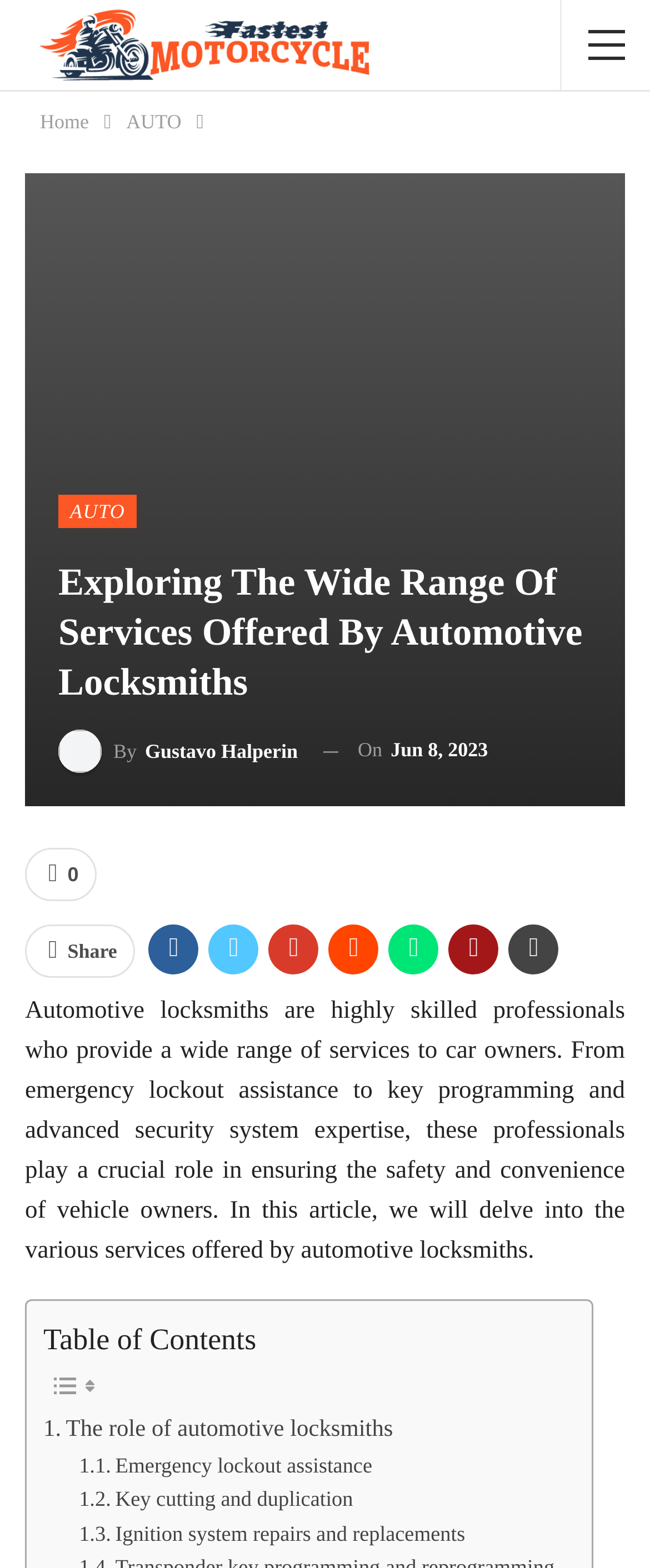From the webpage screenshot, identify the region described by Ignition system repairs and replacements. Provide the bounding box coordinates as (top-left x, top-left y, bottom-right x, bottom-right y), with each value being a floating point number between 0 and 1.

[0.107, 0.775, 0.741, 0.798]